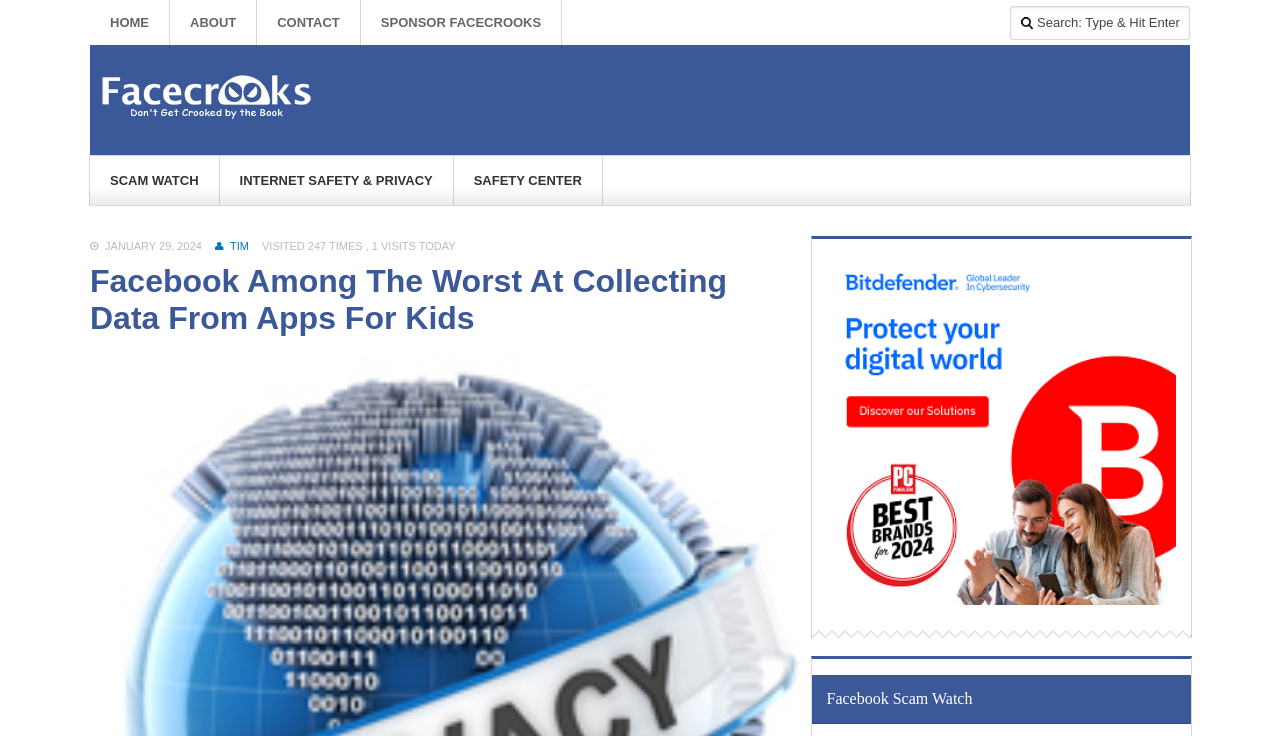Determine the bounding box coordinates for the HTML element mentioned in the following description: "alt="bitdefender 90DaysTrial"". The coordinates should be a list of four floats ranging from 0 to 1, represented as [left, top, right, bottom].

[0.646, 0.812, 0.919, 0.834]